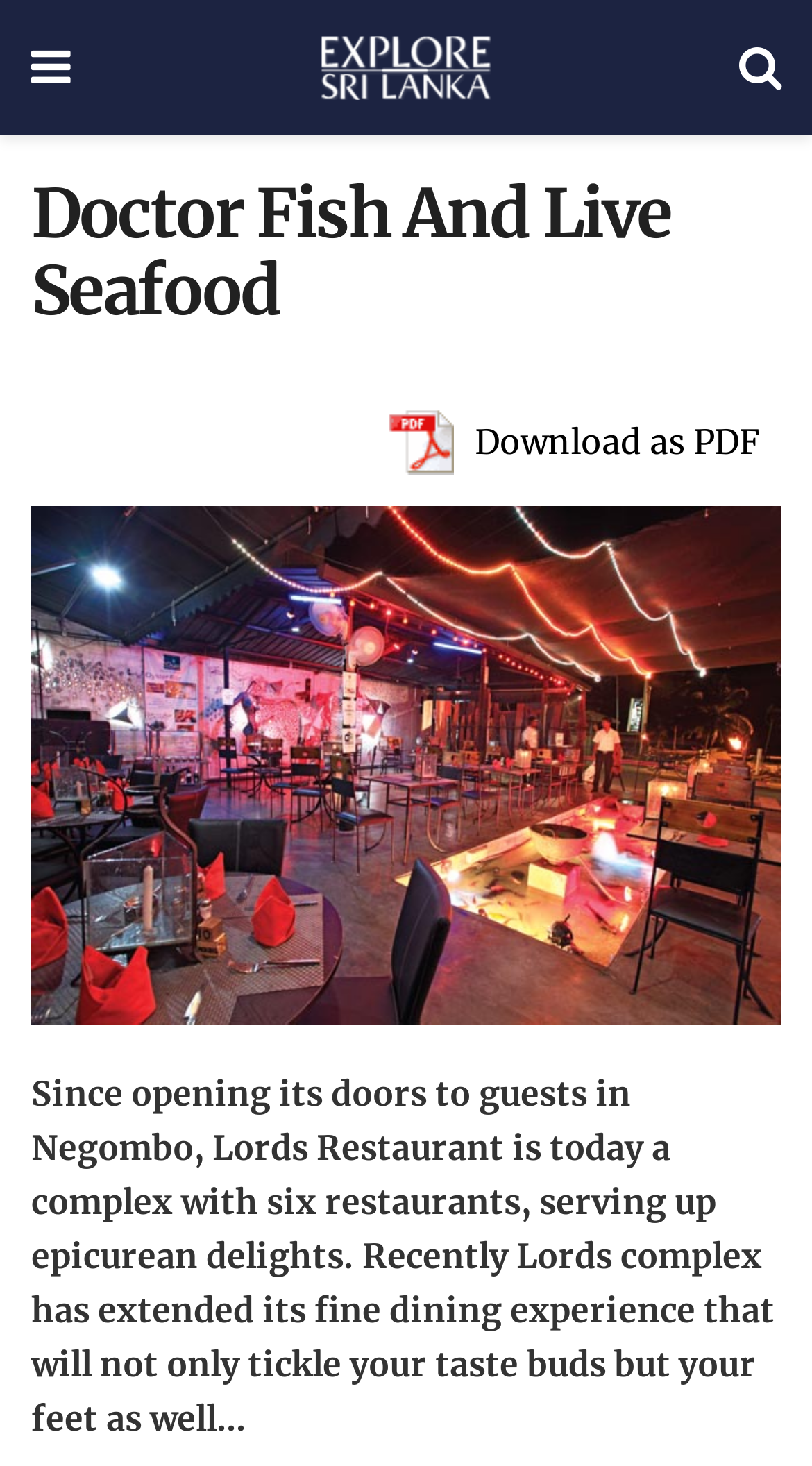What is the purpose of Lords complex?
Look at the image and respond with a single word or a short phrase.

fine dining experience